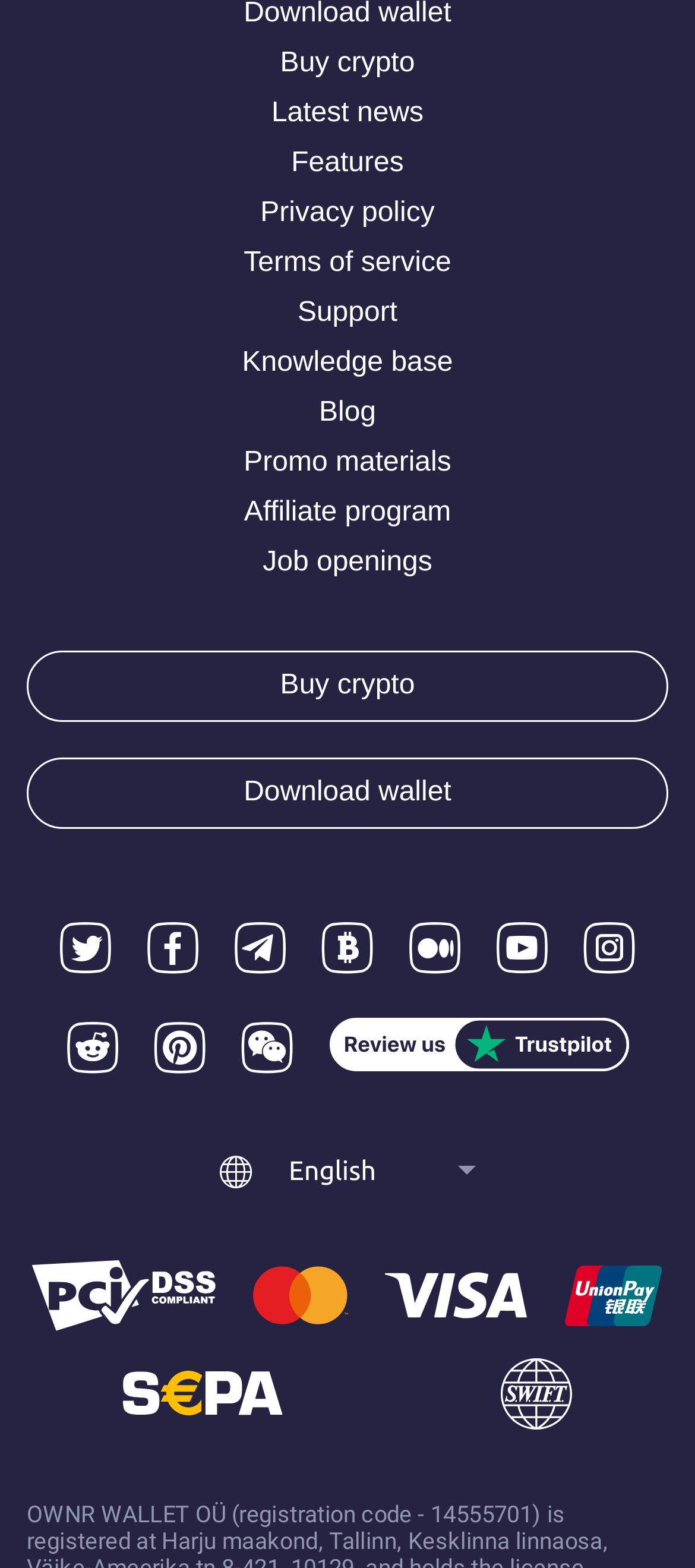How many types of crypto-related actions are available?
Please use the image to provide an in-depth answer to the question.

I found two links related to crypto, which are 'Buy crypto' and 'Download wallet', indicating that there are two types of crypto-related actions available on the webpage.